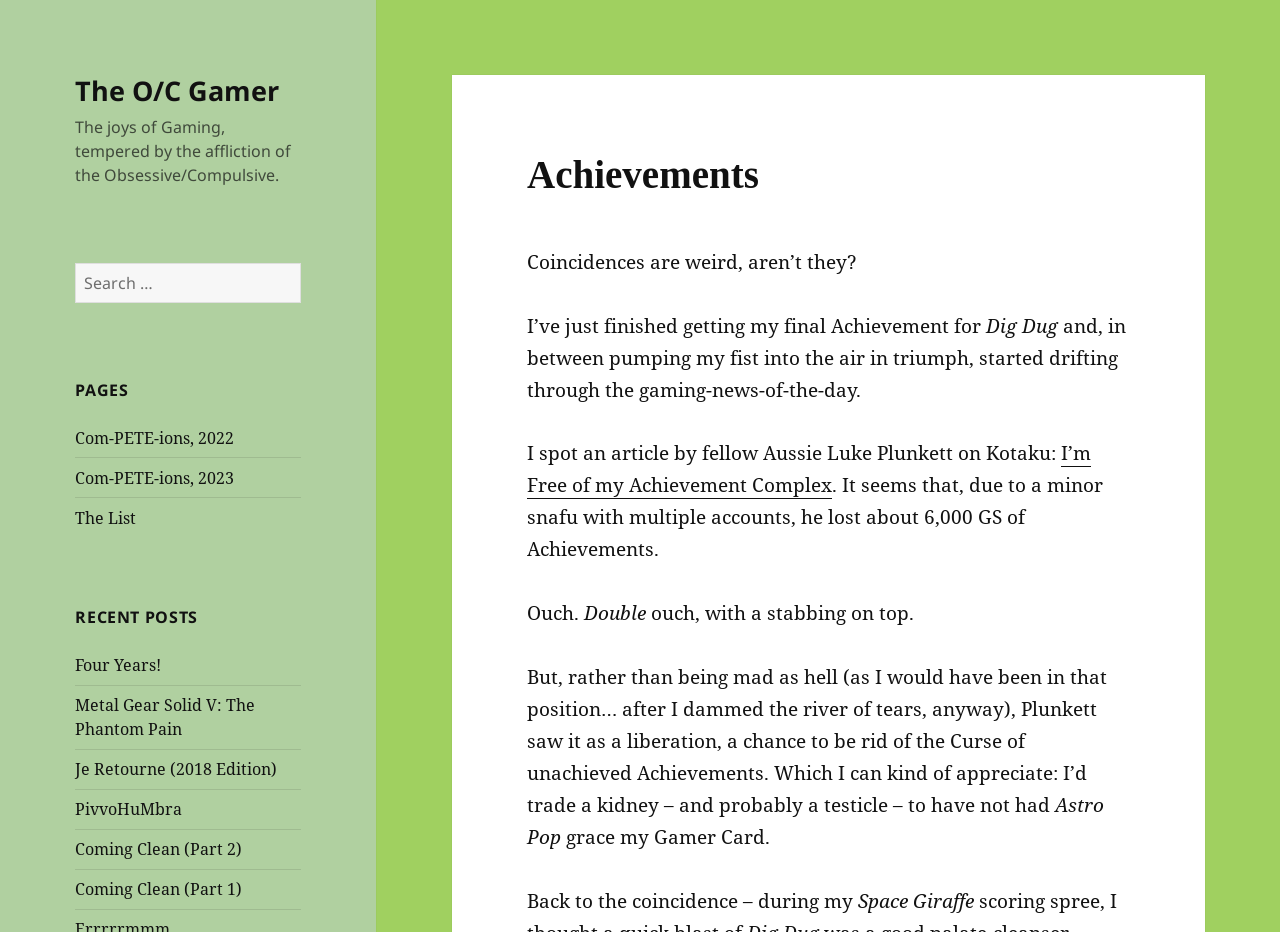Give a one-word or phrase response to the following question: What game is mentioned in the first paragraph of the main content?

Dig Dug